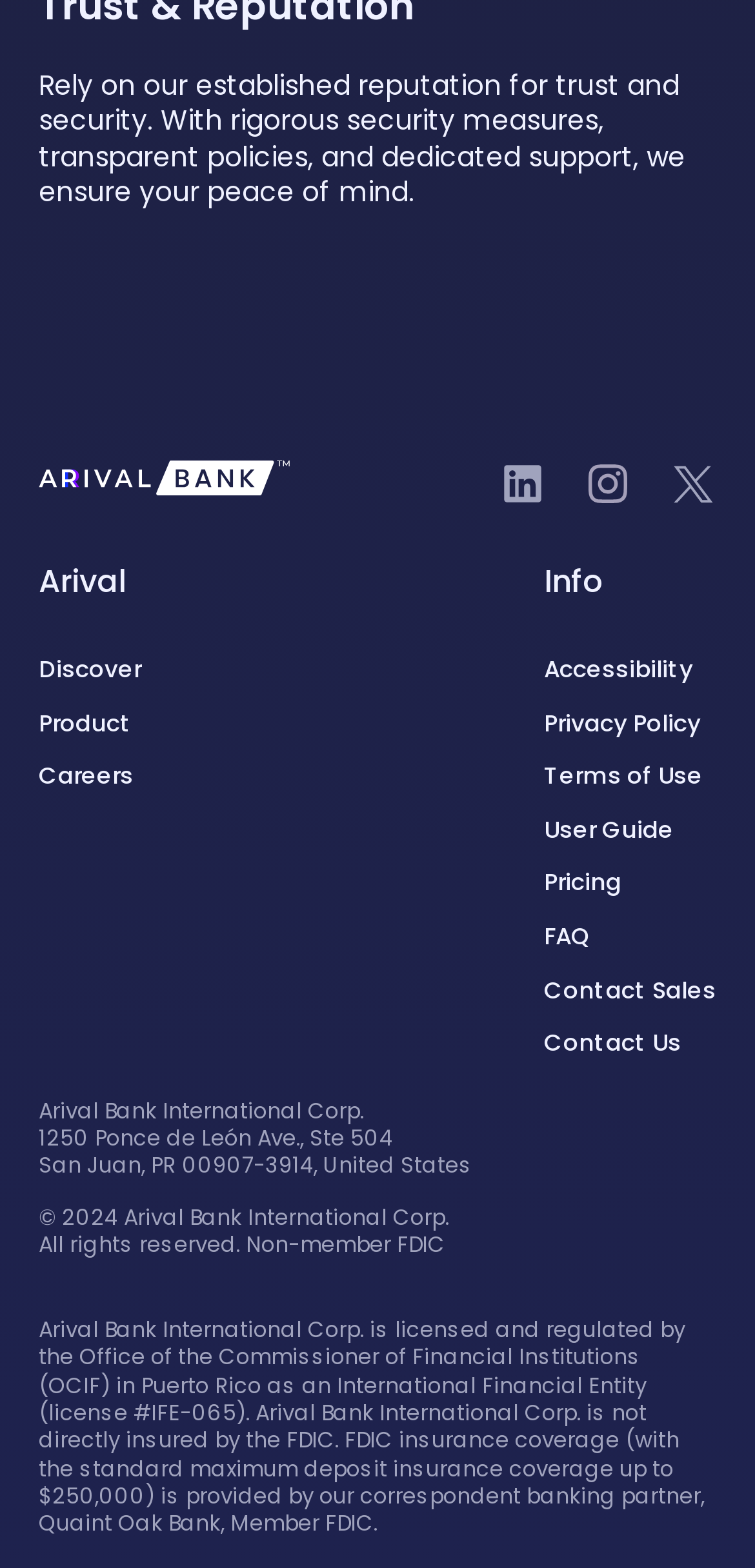What is the address of the bank?
Using the information from the image, answer the question thoroughly.

The address of the bank can be found in the static text elements '1250 Ponce de León Ave., Ste 504', 'San Juan, PR 00907-3914, United States'.